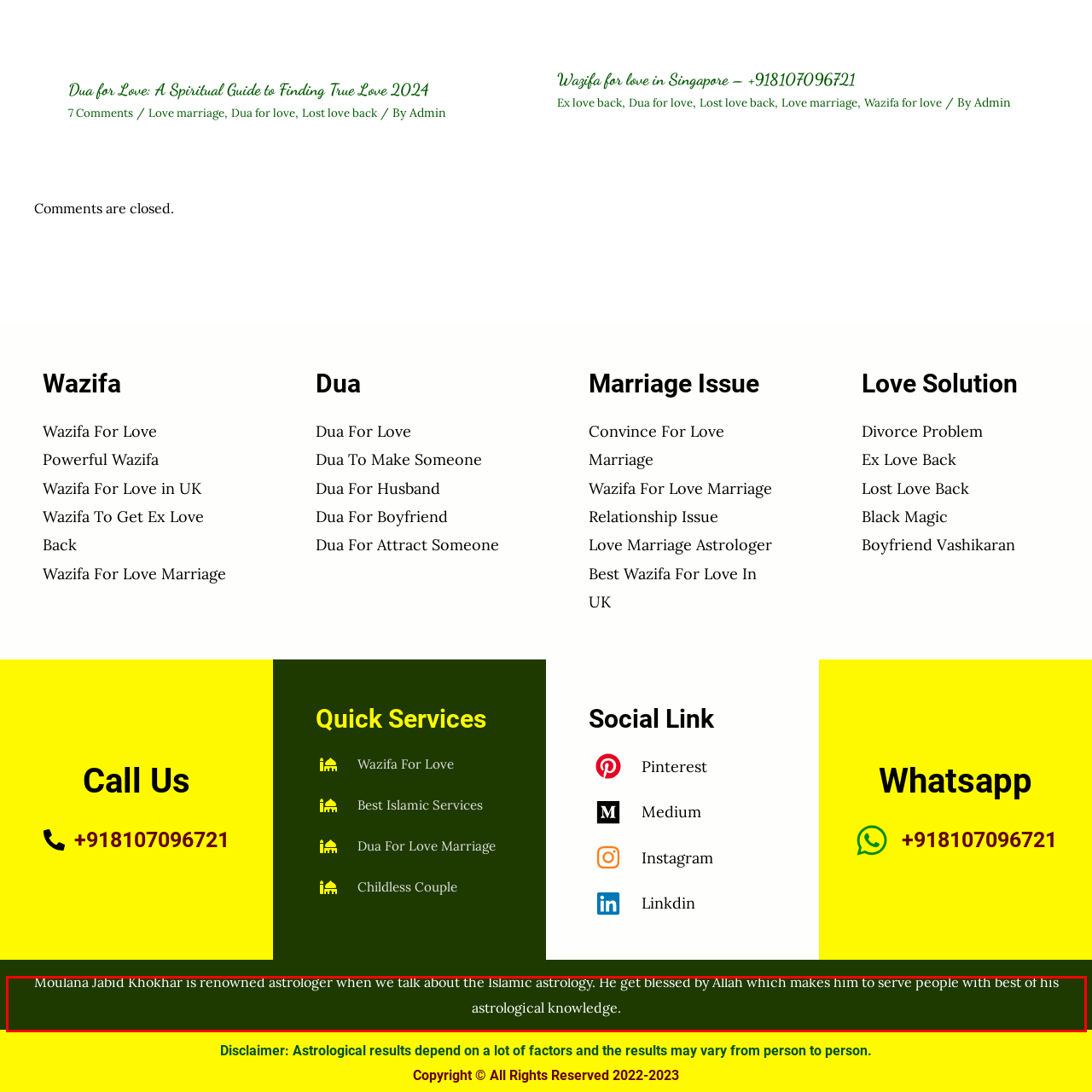Identify the text within the red bounding box on the webpage screenshot and generate the extracted text content.

Moulana Jabid Khokhar is renowned astrologer when we talk about the Islamic astrology. He get blessed by Allah which makes him to serve people with best of his astrological knowledge.